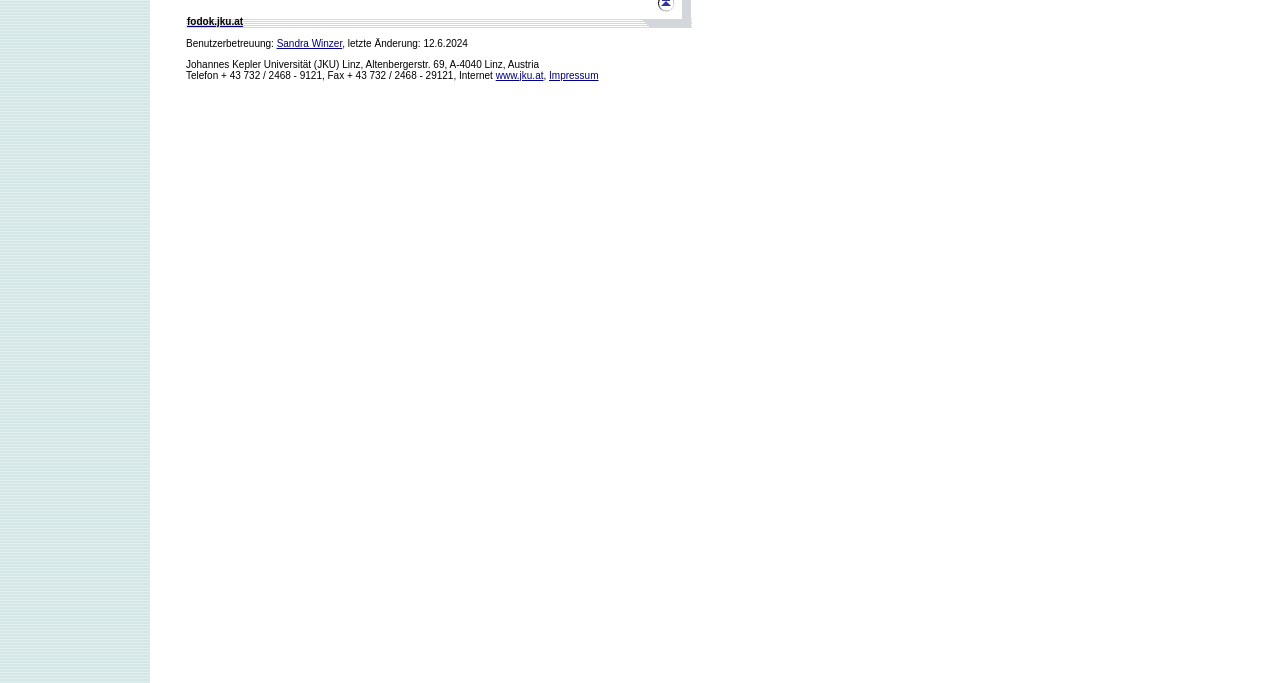Identify the bounding box coordinates for the UI element that matches this description: "www.jku.at".

[0.387, 0.102, 0.425, 0.118]